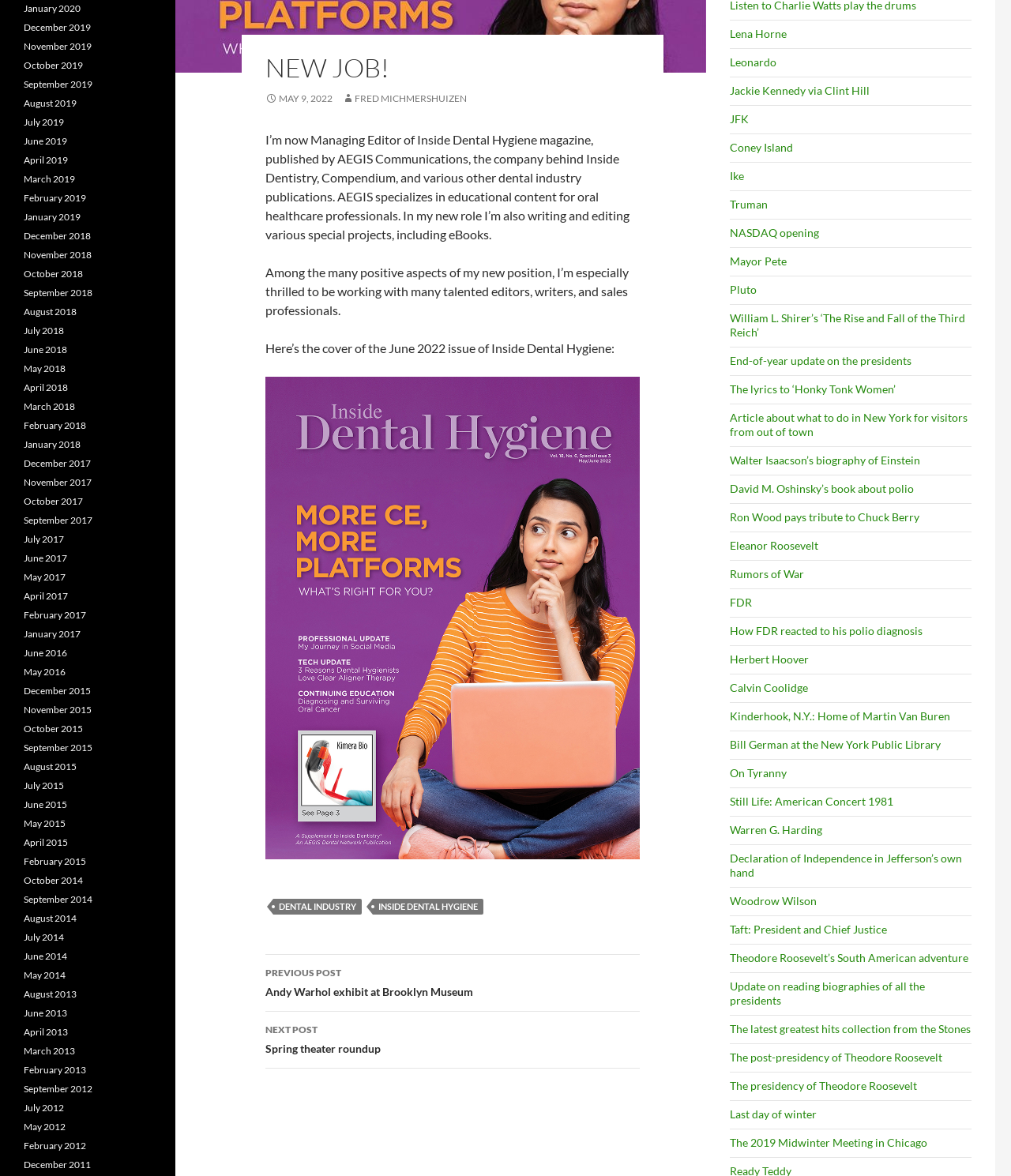Find the bounding box of the UI element described as follows: "Warren G. Harding".

[0.722, 0.7, 0.813, 0.711]